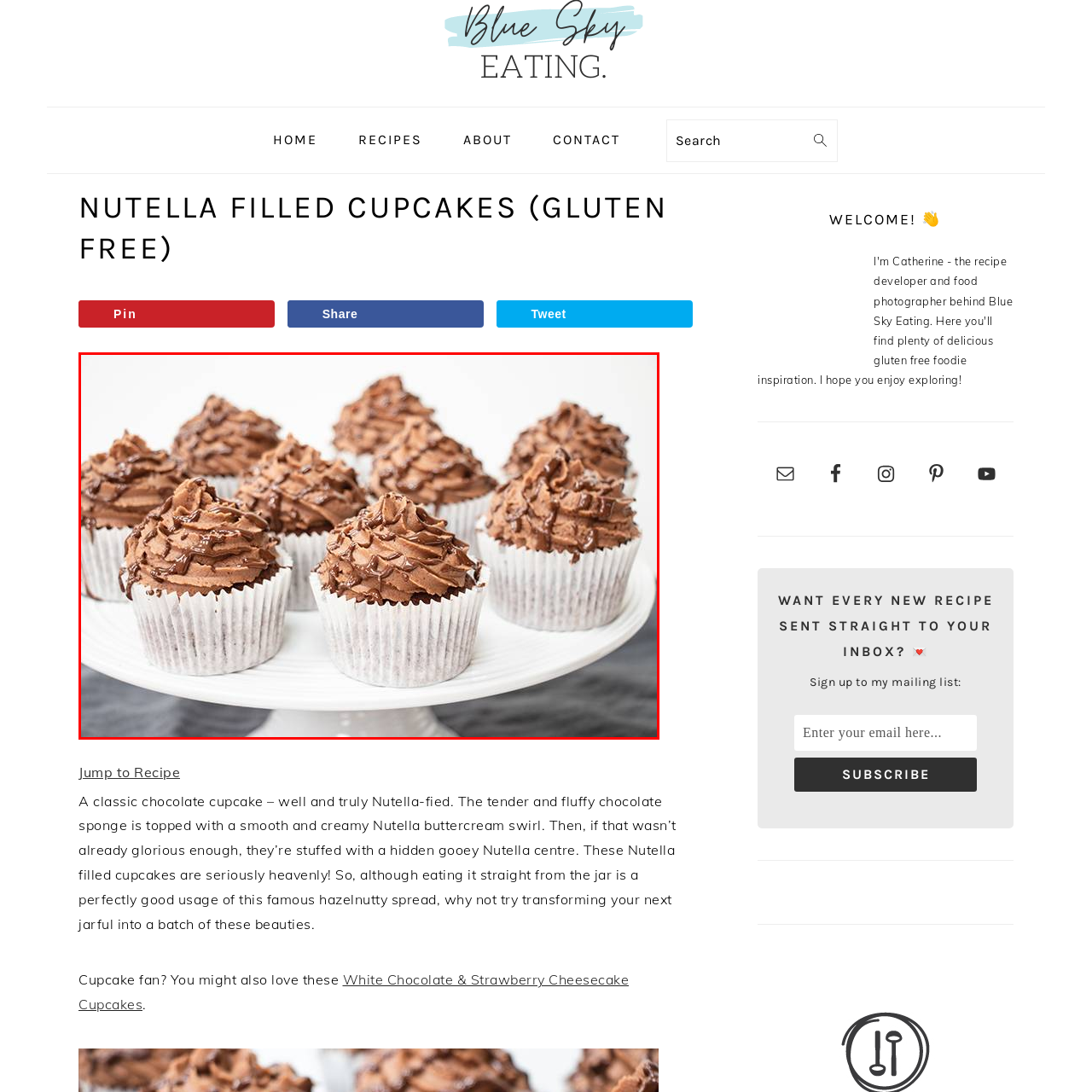Look closely at the image highlighted in red, What is the flavor of the frosting? 
Respond with a single word or phrase.

Chocolate